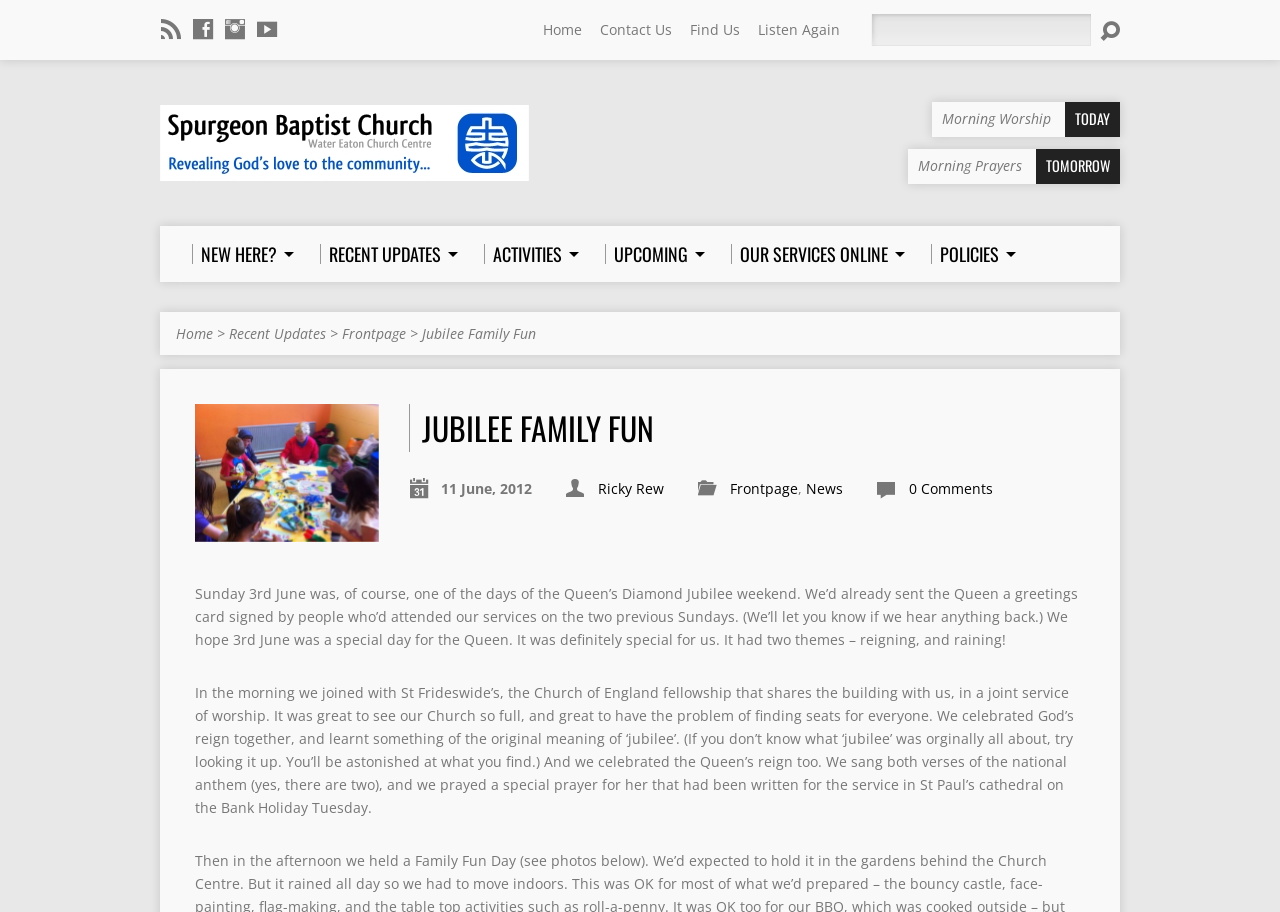Please identify the bounding box coordinates for the region that you need to click to follow this instruction: "Visit the Contact Us page".

[0.469, 0.021, 0.525, 0.042]